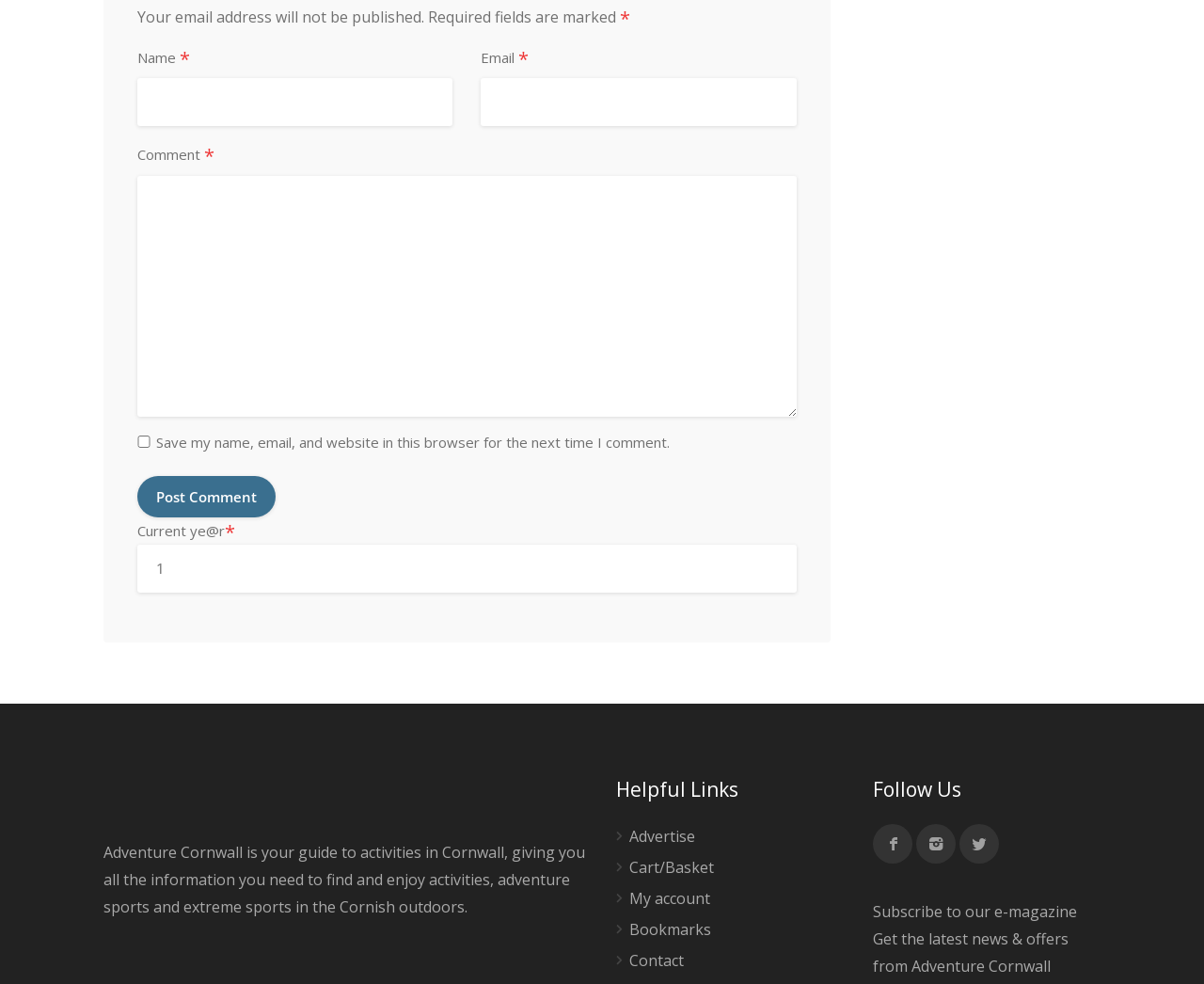Could you find the bounding box coordinates of the clickable area to complete this instruction: "Write a comment"?

[0.114, 0.179, 0.661, 0.424]